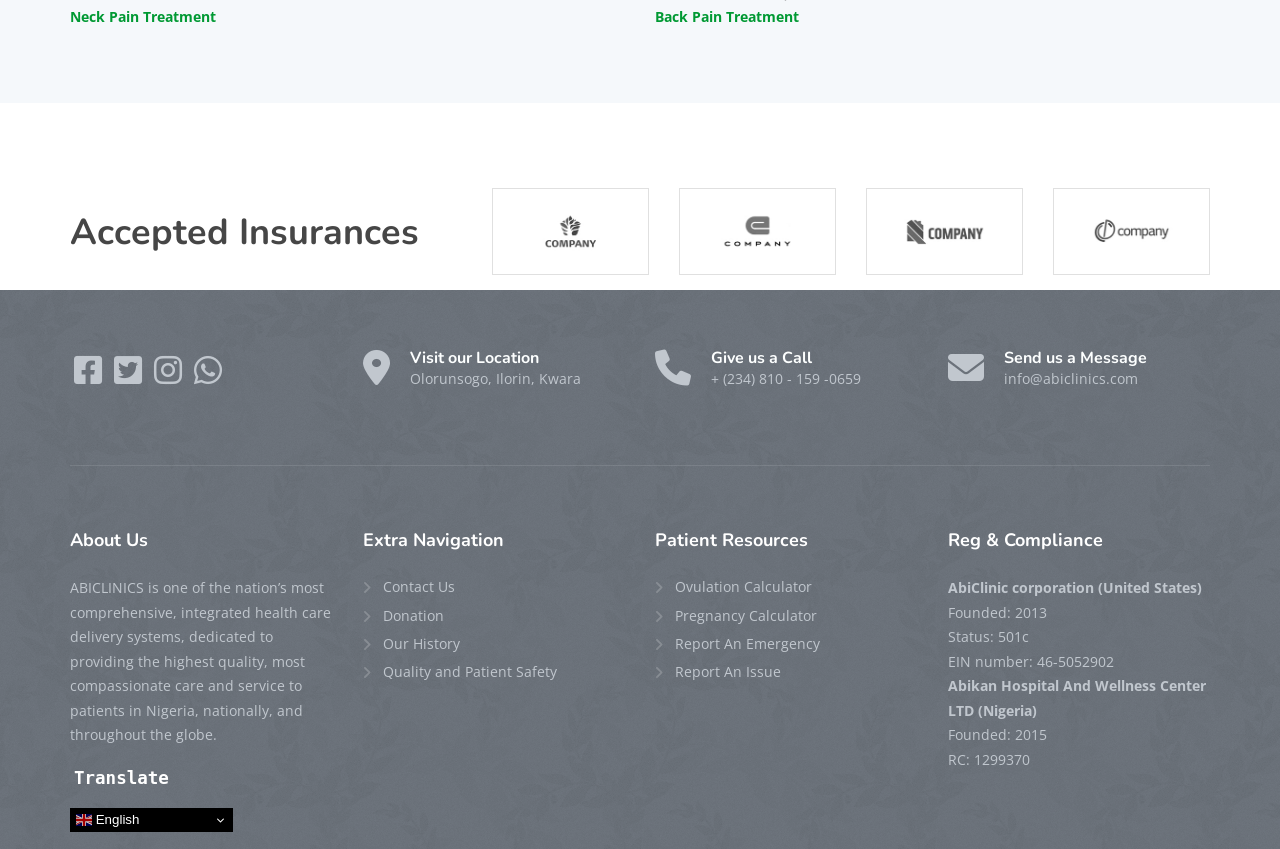Please provide the bounding box coordinates for the element that needs to be clicked to perform the following instruction: "Send us a Message". The coordinates should be given as four float numbers between 0 and 1, i.e., [left, top, right, bottom].

[0.784, 0.445, 0.945, 0.465]